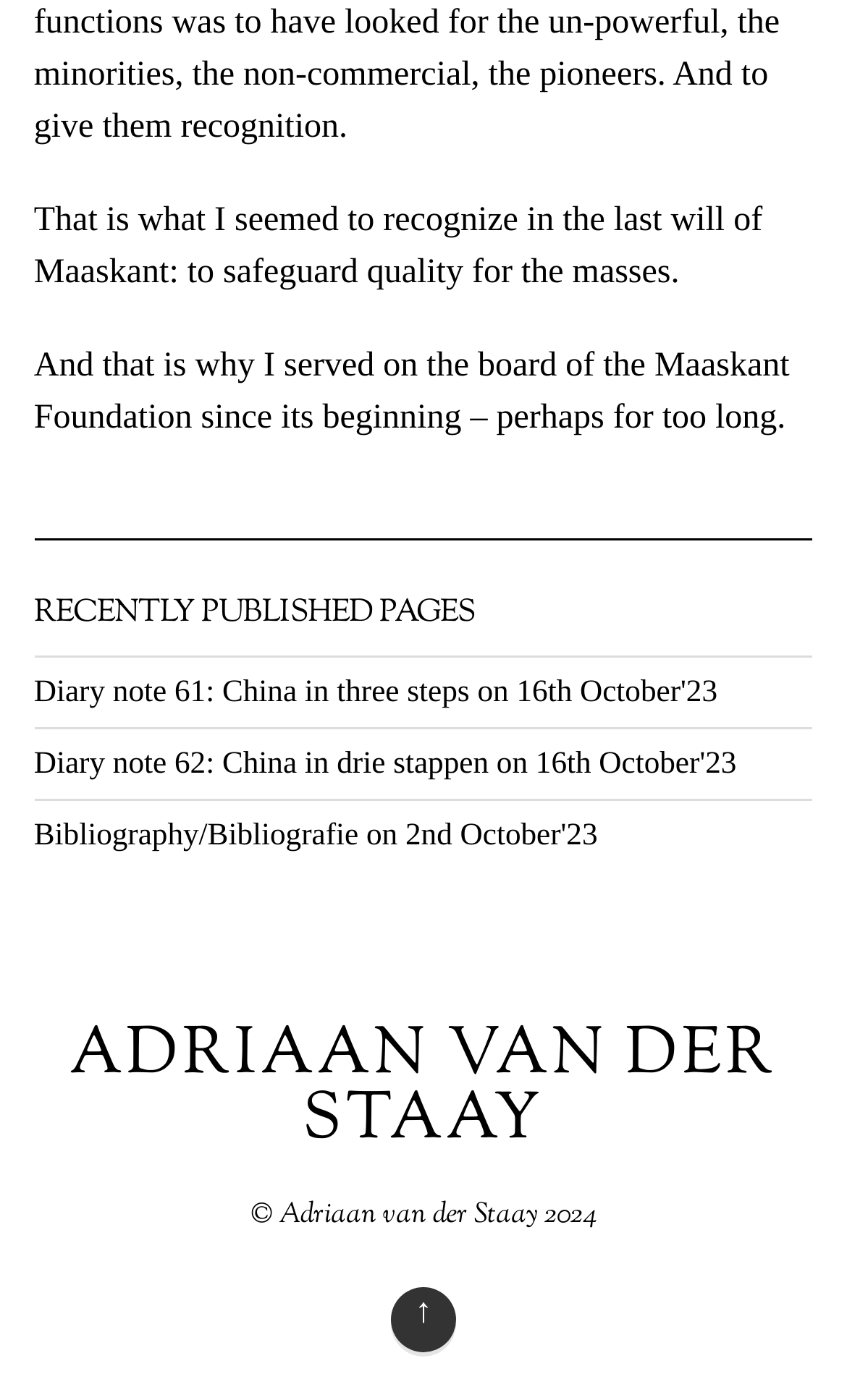Determine the bounding box coordinates for the UI element matching this description: "↑ Back to top".

[0.461, 0.919, 0.538, 0.965]